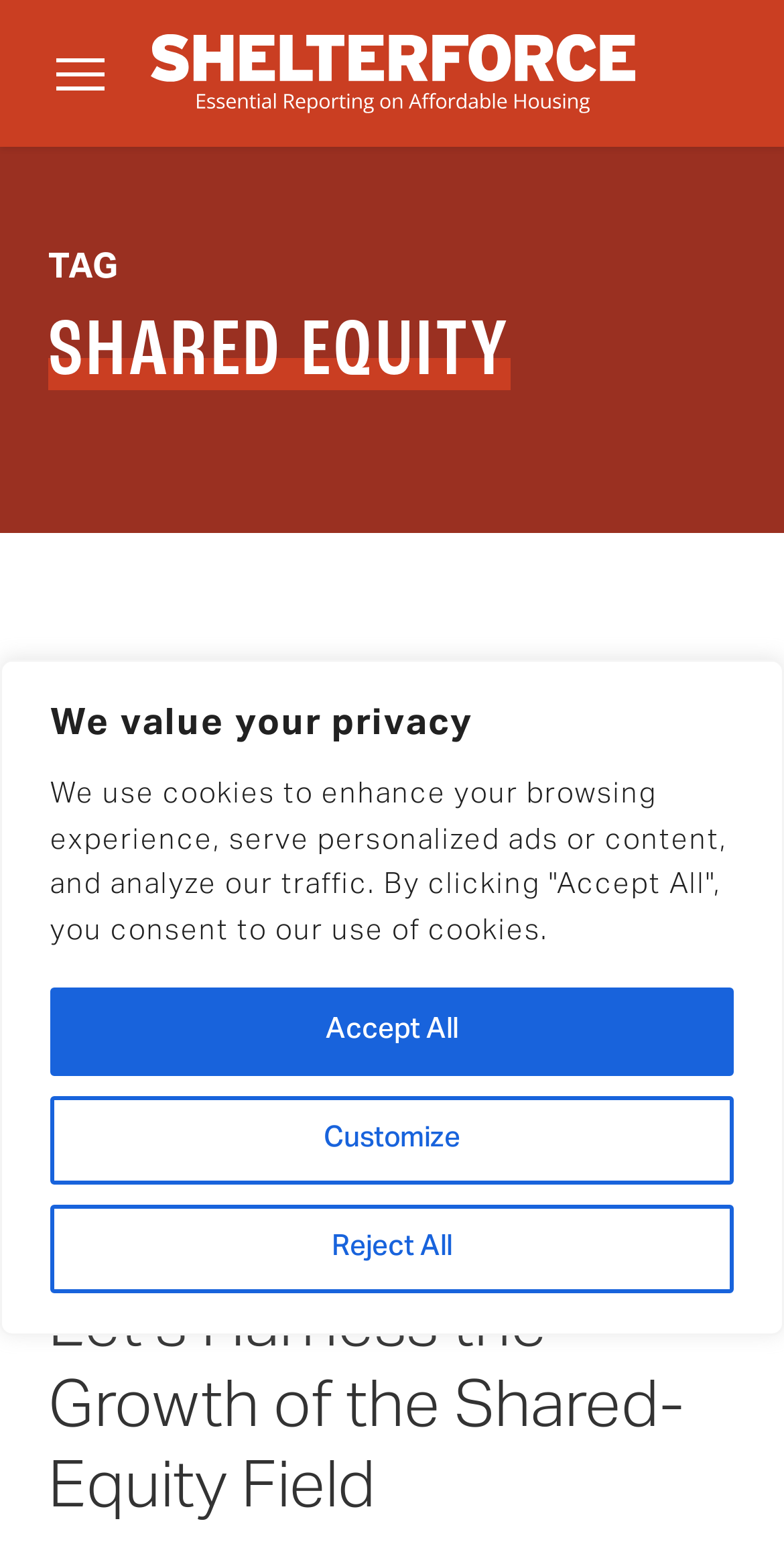Please answer the following query using a single word or phrase: 
What is the purpose of the 'TAG' element?

Unknown